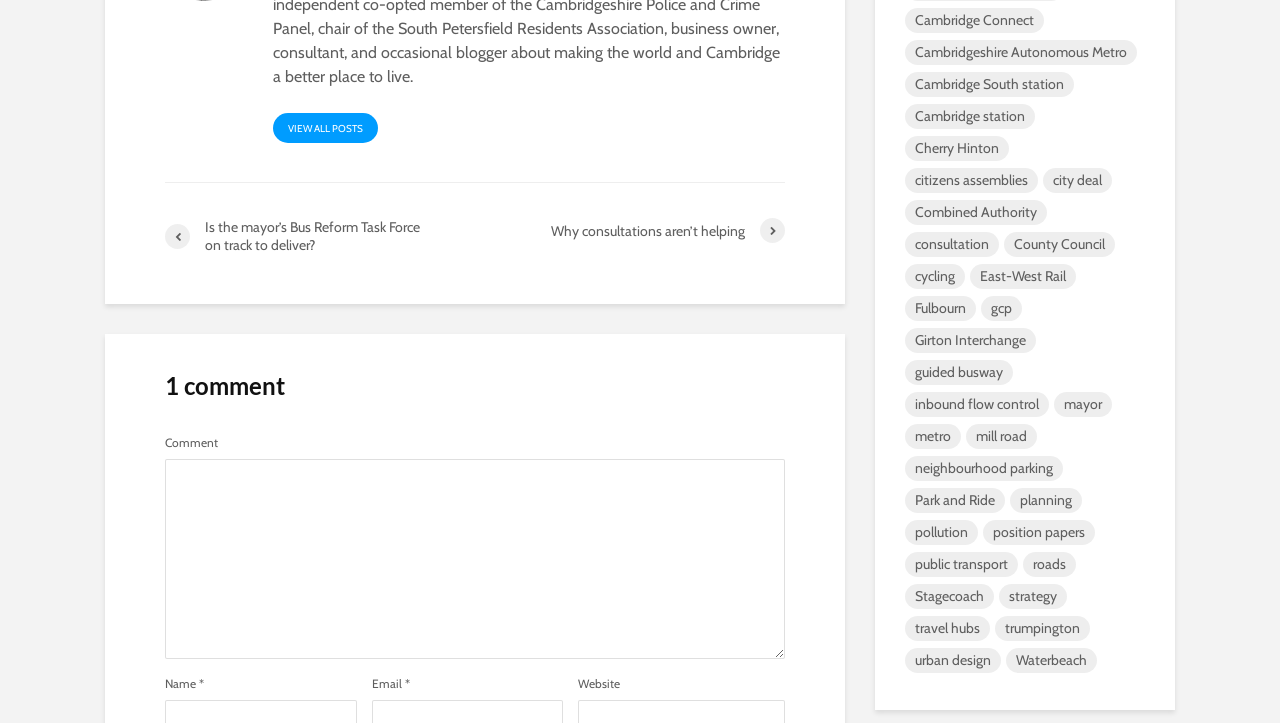Answer the following query concisely with a single word or phrase:
What is the purpose of the textbox?

To enter a comment